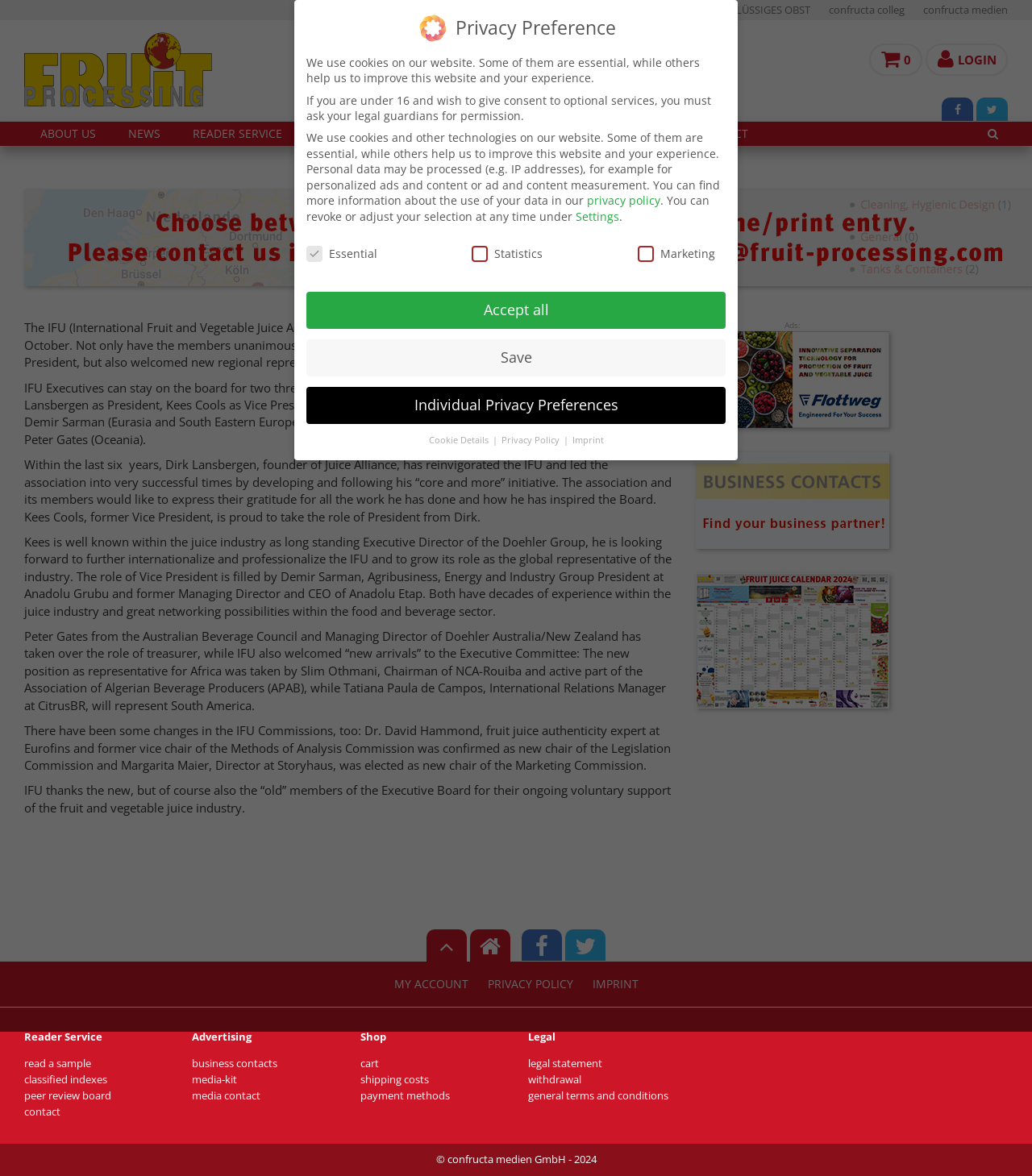From the screenshot, find the bounding box of the UI element matching this description: "peer review board". Supply the bounding box coordinates in the form [left, top, right, bottom], each a float between 0 and 1.

[0.023, 0.926, 0.108, 0.938]